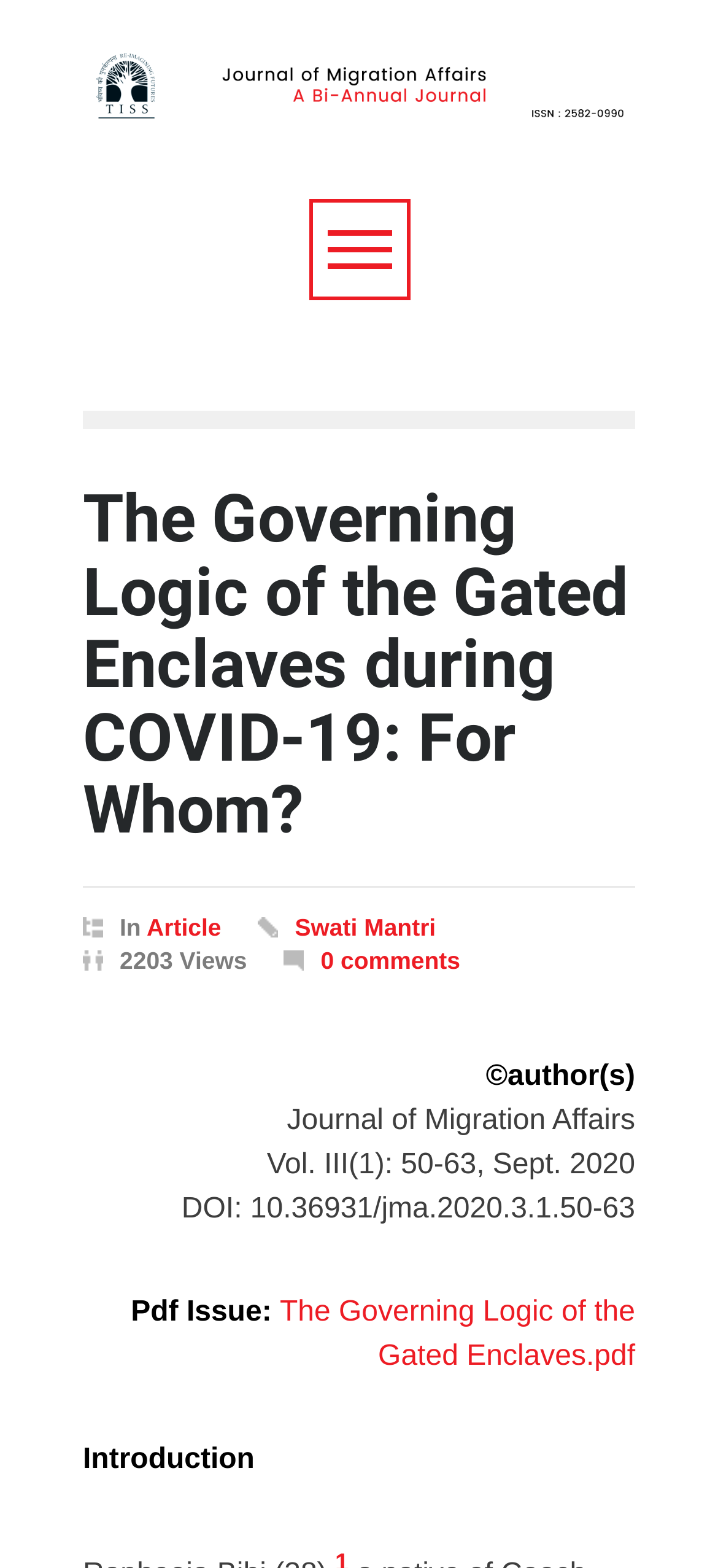What is the title of the article?
Give a one-word or short-phrase answer derived from the screenshot.

The Governing Logic of the Gated Enclaves during COVID-19: For Whom?